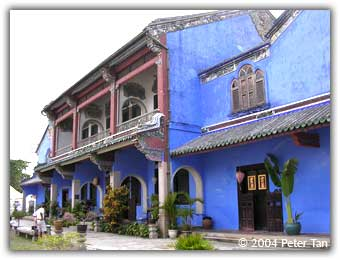Answer succinctly with a single word or phrase:
What type of tours are offered for visitors?

Guided tours